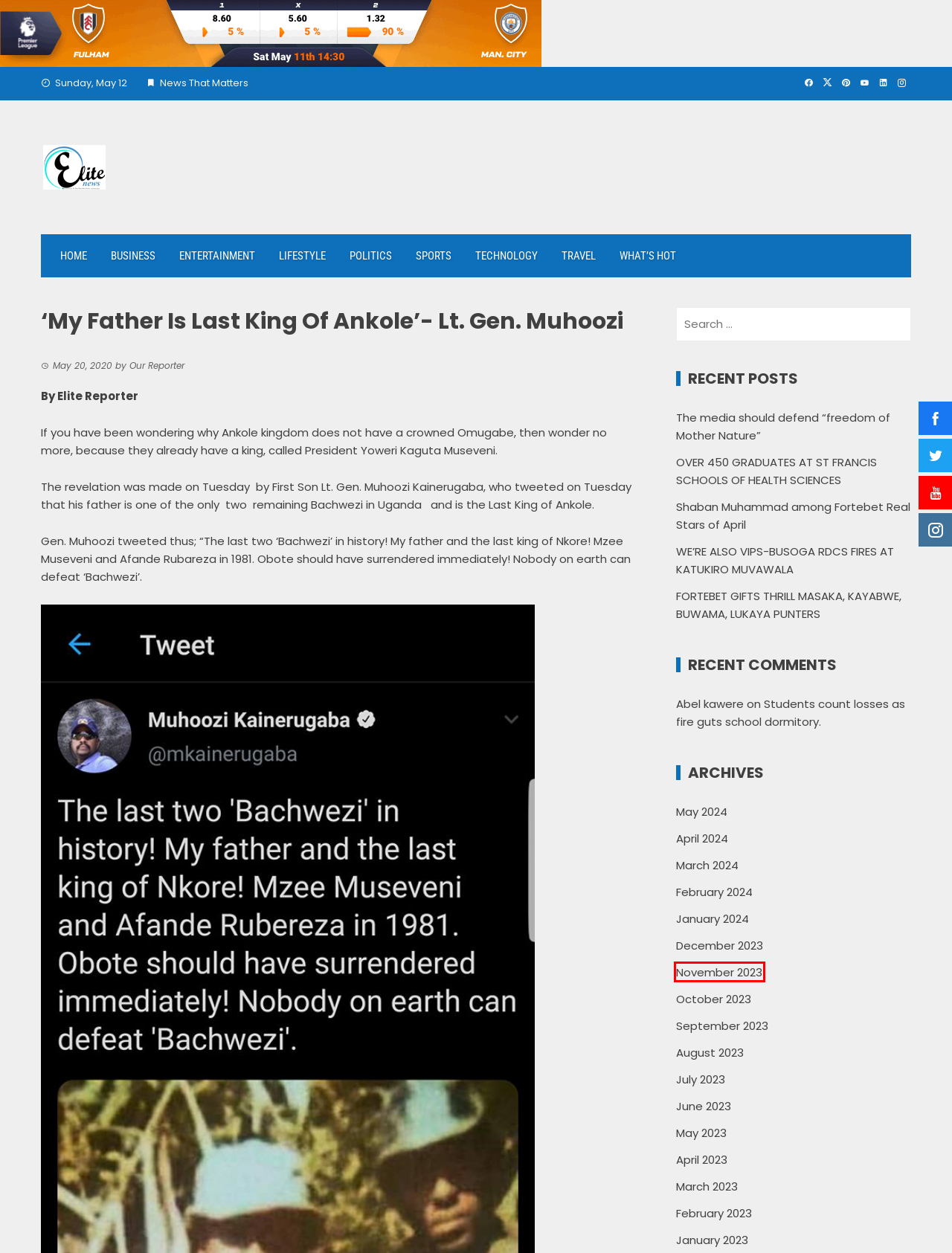You are provided a screenshot of a webpage featuring a red bounding box around a UI element. Choose the webpage description that most accurately represents the new webpage after clicking the element within the red bounding box. Here are the candidates:
A. April 2024 – Elite News
B. April 2023 – Elite News
C. February 2023 – Elite News
D. November 2023 – Elite News
E. March 2024 – Elite News
F. August 2023 – Elite News
G. OVER 450 GRADUATES AT ST FRANCIS SCHOOLS OF HEALTH SCIENCES – Elite News
H. June 2023 – Elite News

D